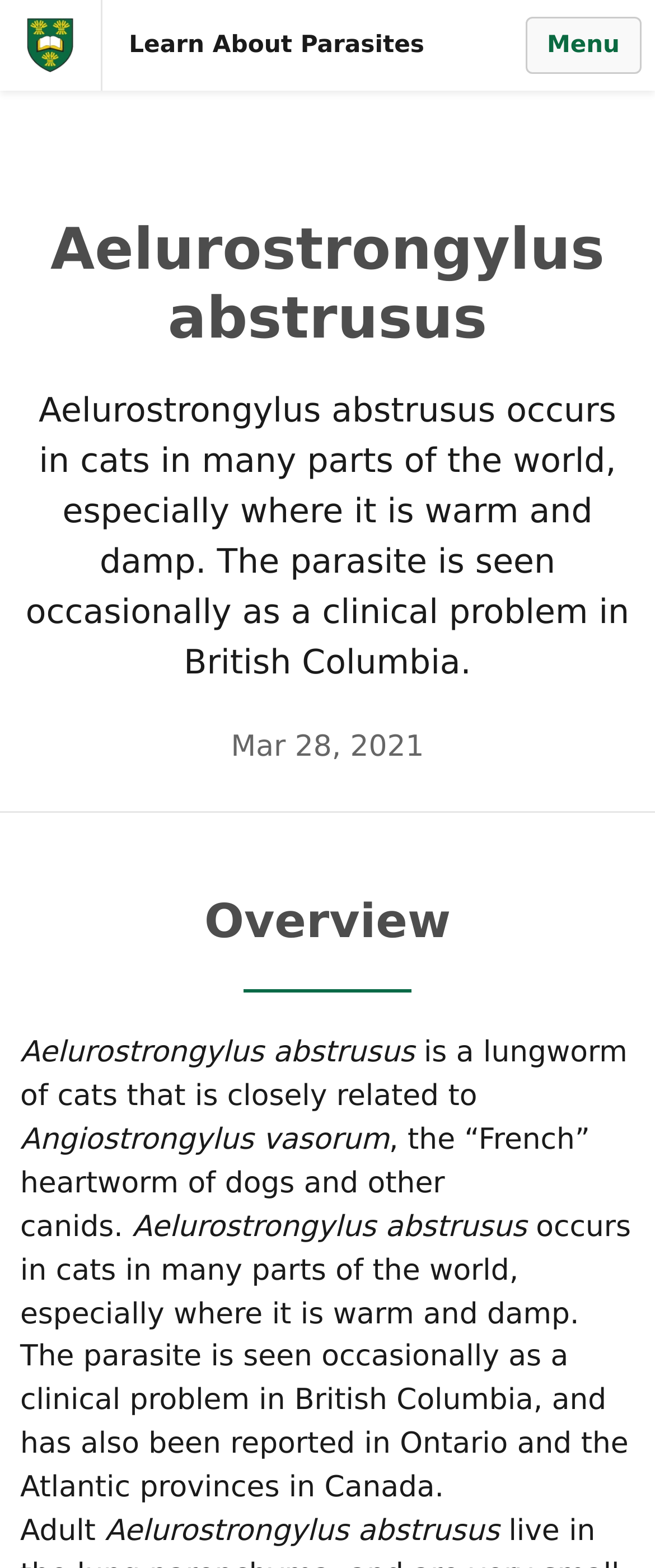Where is the parasite seen as a clinical problem?
Provide a detailed and well-explained answer to the question.

The static text 'Aelurostrongylus abstrusus occurs in cats in many parts of the world, especially where it is warm and damp. The parasite is seen occasionally as a clinical problem in British Columbia.' mentions that the parasite is seen as a clinical problem in British Columbia.